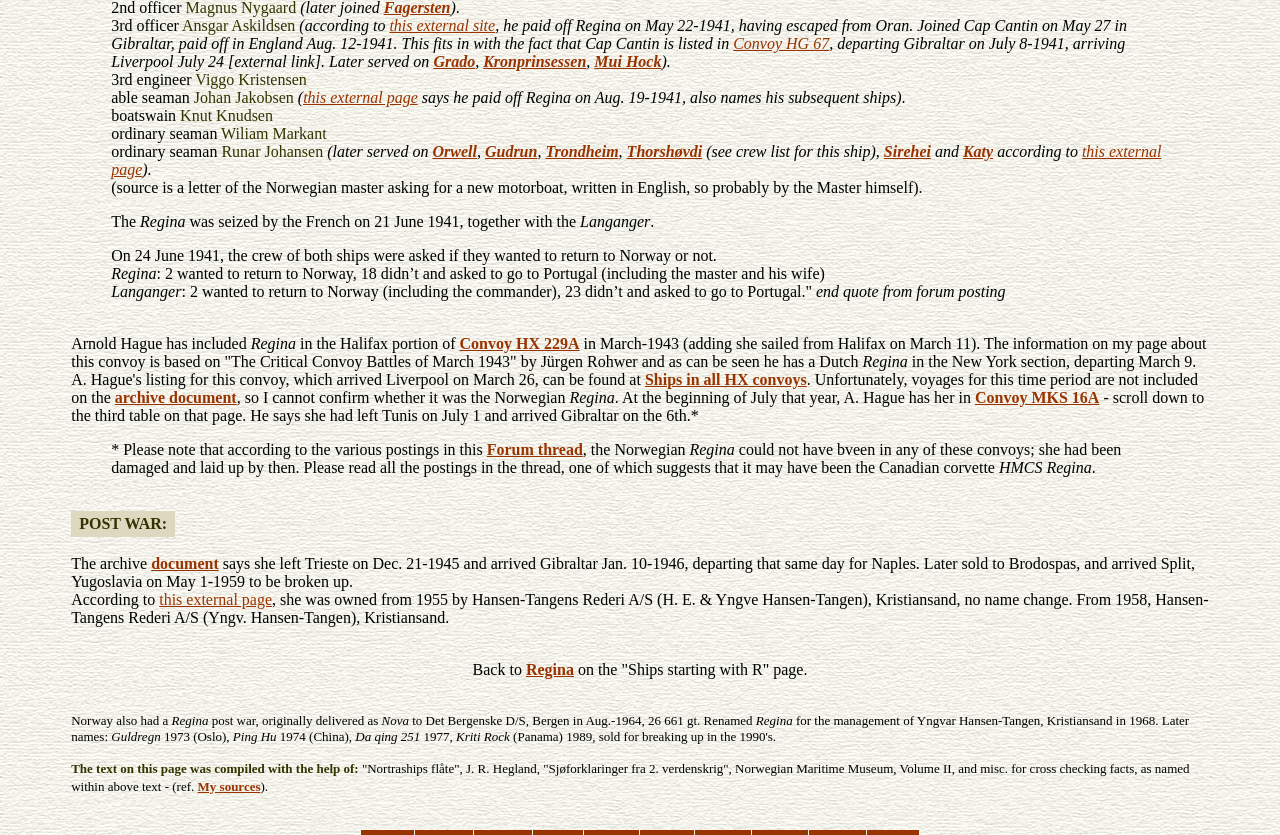Identify the bounding box coordinates for the UI element described by the following text: "Mui Hock". Provide the coordinates as four float numbers between 0 and 1, in the format [left, top, right, bottom].

[0.464, 0.063, 0.517, 0.084]